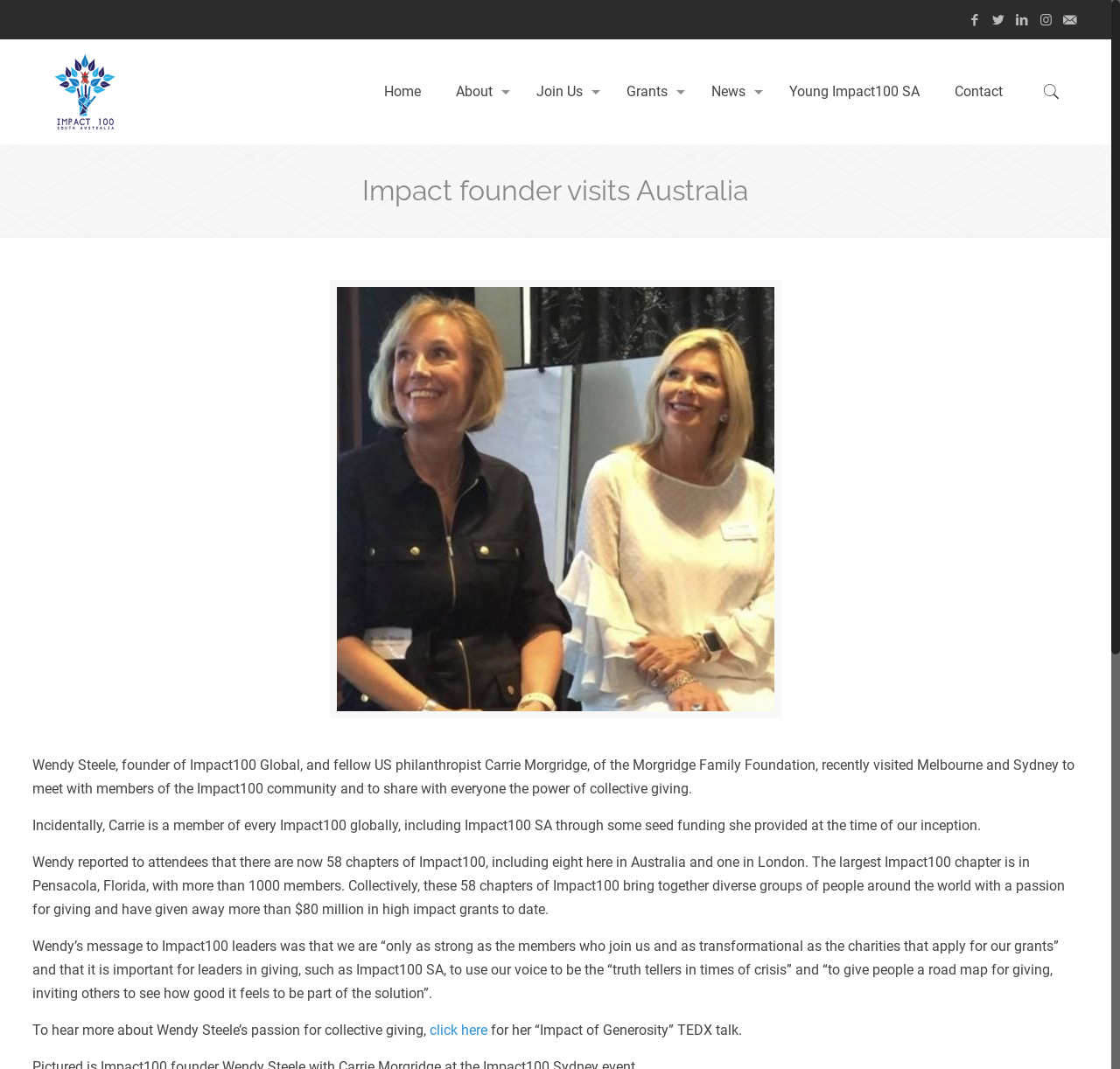Give a detailed explanation of the elements present on the webpage.

The webpage appears to be about Impact100 SA, a philanthropic organization. At the top, there are six social media links, represented by icons, aligned horizontally. To the left of these icons, there is a logo, which is an image. Below the logo, there is a navigation menu with eight links: Home, About, Join Us, Grants, News, Young Impact100 SA, and Contact.

The main content of the webpage is an article about the founder of Impact100 Global, Wendy Steele, visiting Australia. The article's title, "Impact founder visits Australia", is a heading at the top. The article itself is divided into four paragraphs, which describe Wendy Steele's visit, her message to Impact100 leaders, and the growth of Impact100 globally. The paragraphs are arranged vertically, with the first paragraph starting from the top left and the subsequent paragraphs following below it.

At the bottom of the article, there is a link to Wendy Steele's TEDX talk, "Impact of Generosity", which is introduced by a sentence "To hear more about Wendy Steele’s passion for collective giving, click here".